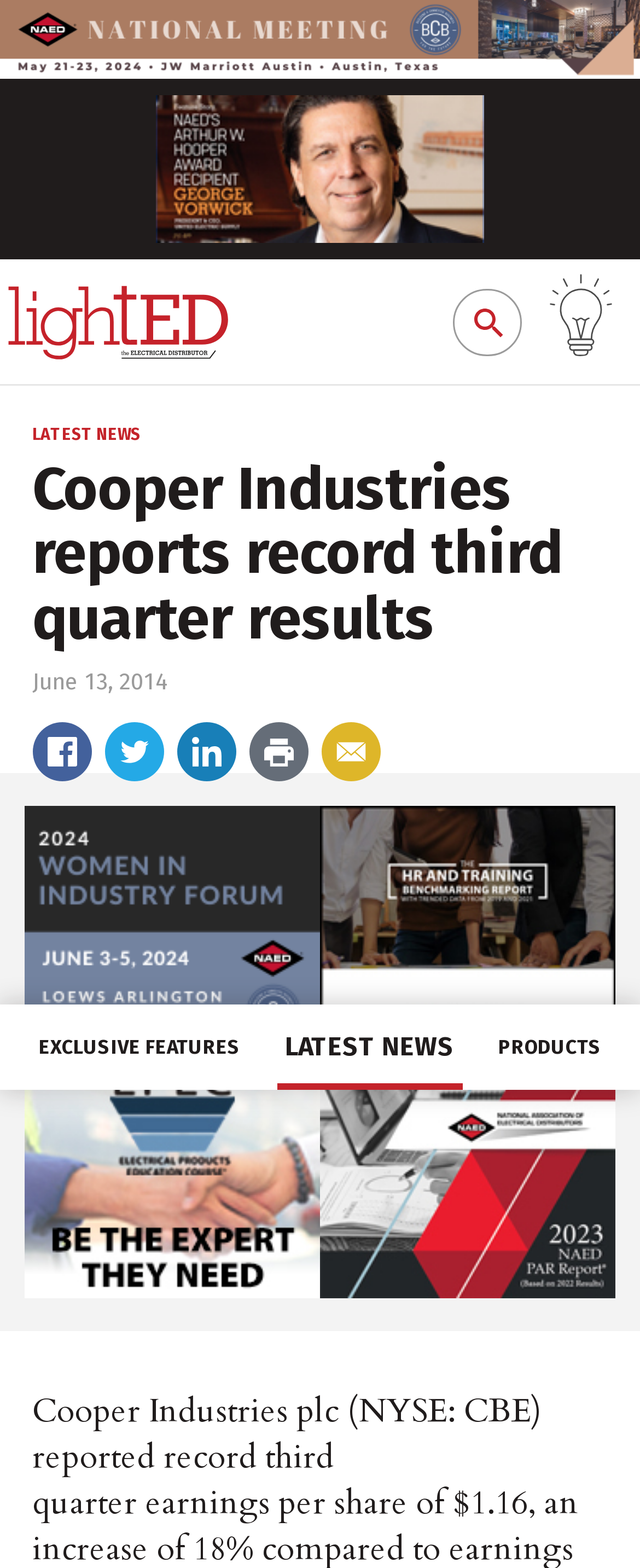Refer to the screenshot and give an in-depth answer to this question: What are the three main categories on the webpage?

I found these categories by looking at the link elements [46], [47], and [48] which have the text 'EXCLUSIVE FEATURES', 'LATEST NEWS', and 'PRODUCTS' respectively.